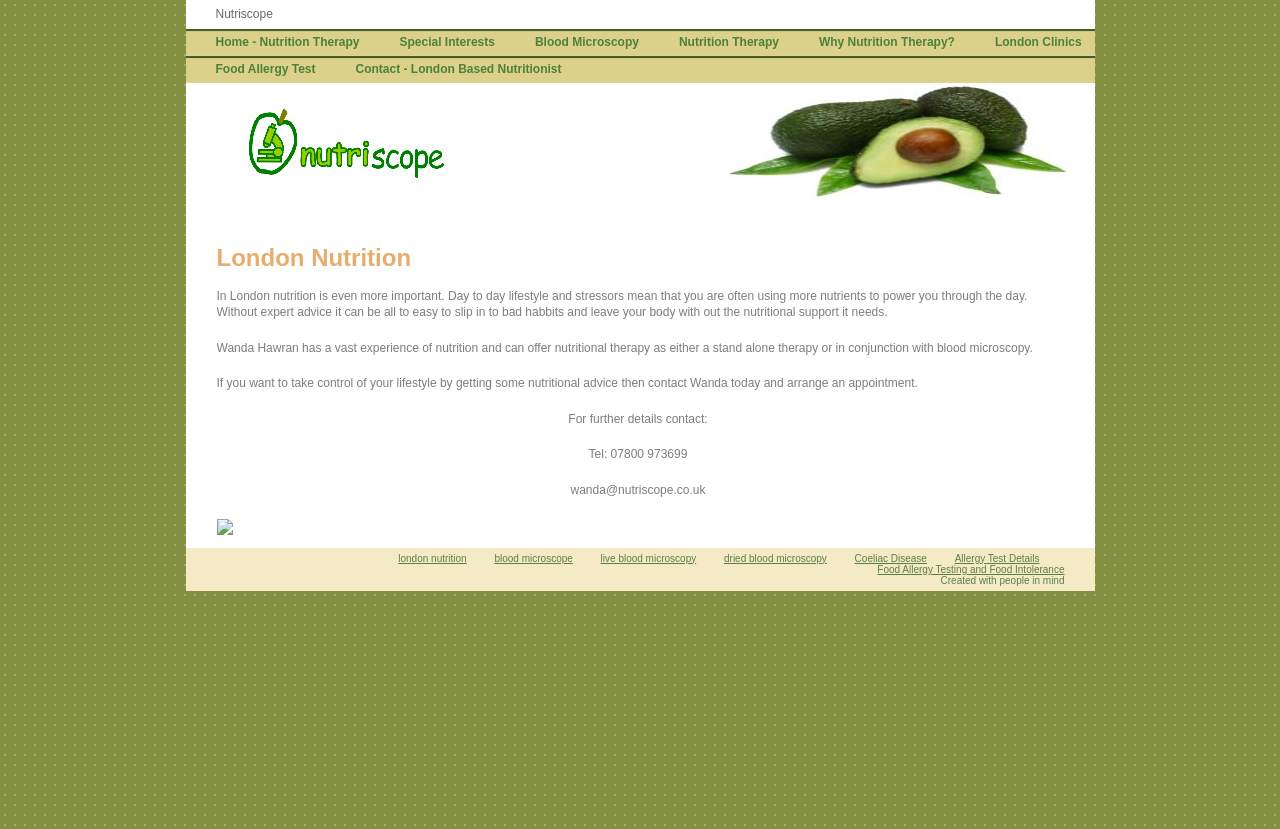Elaborate on the information and visuals displayed on the webpage.

This webpage is about London Nutrition, a nutritional therapy and blood microscopy service in London. At the top, there is a header section with the title "Nutriscope" and a navigation menu with links to various pages, including "Home", "Special Interests", "Blood Microscopy", "Nutrition Therapy", "Why Nutrition Therapy?", "London Clinics", and "Food Allergy Test". 

Below the navigation menu, there is a table with two columns. The left column contains a block of text that describes the importance of nutrition in London, the services offered by Wanda Hawran, a nutritionist, and how to contact her. The text is headed by a title "London Nutrition". There is also a small image below the title. 

The right column of the table is empty. 

At the bottom of the page, there are several links to related topics, including "london nutrition", "blood microscope", "live blood microscopy", "dried blood microscopy", "Coeliac Disease", "Allergy Test Details", and "Food Allergy Testing and Food Intolerance". 

Finally, at the very bottom, there is a footer section with a static text "Created with people in mind".